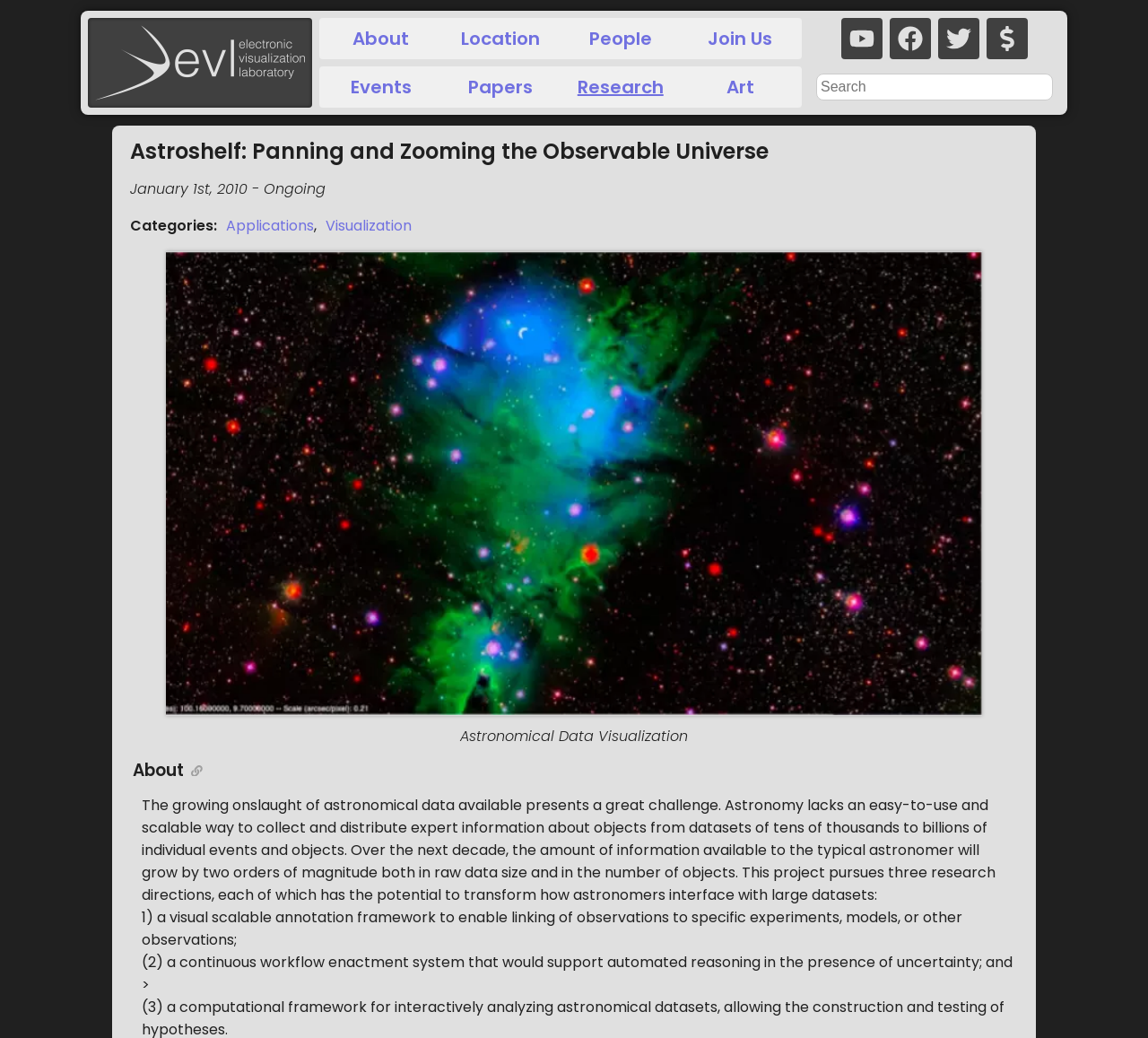Please identify the bounding box coordinates for the region that you need to click to follow this instruction: "Click the 'About' link".

[0.281, 0.021, 0.382, 0.054]